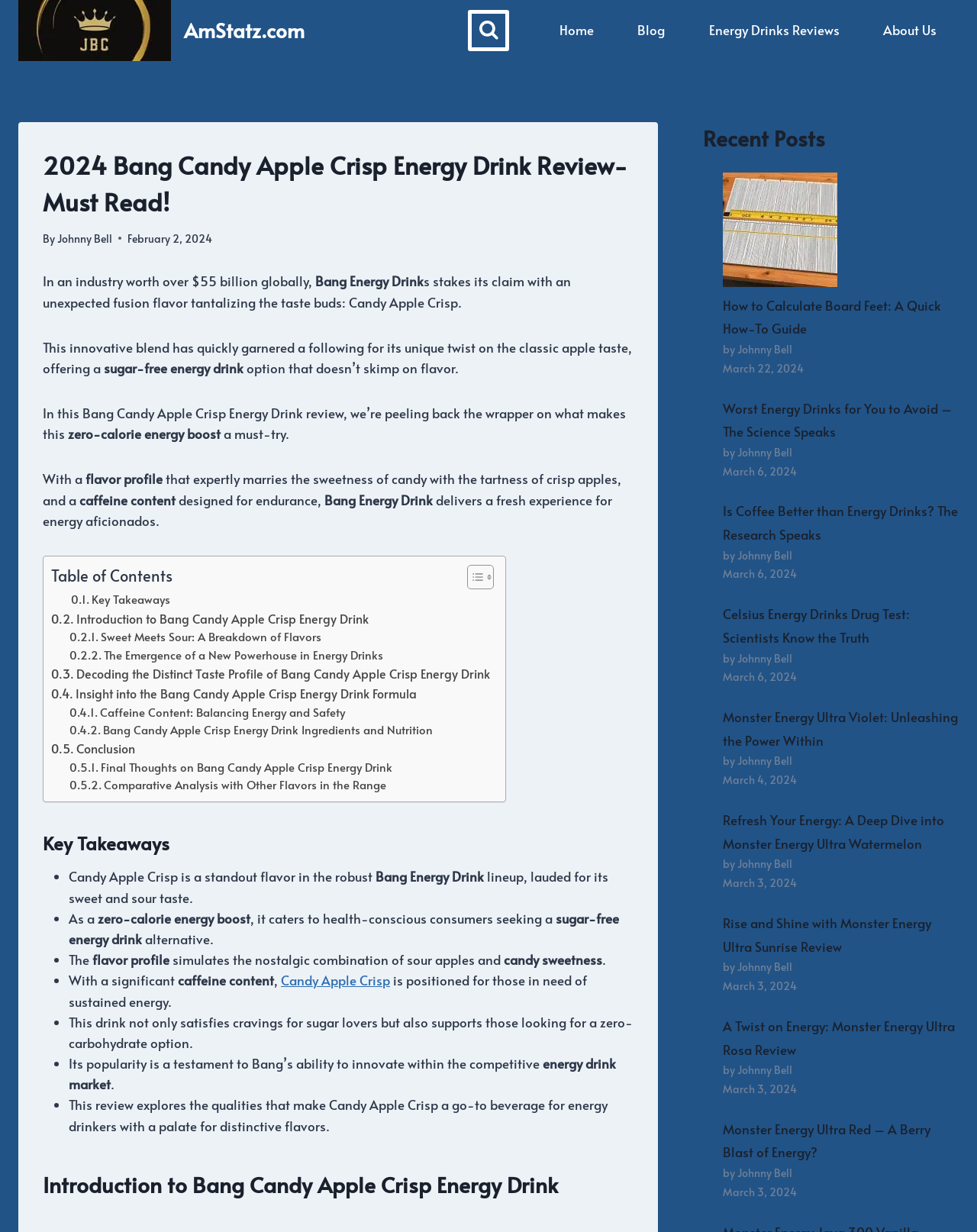Predict the bounding box coordinates of the UI element that matches this description: "About Us". The coordinates should be in the format [left, top, right, bottom] with each value between 0 and 1.

[0.882, 0.016, 0.981, 0.033]